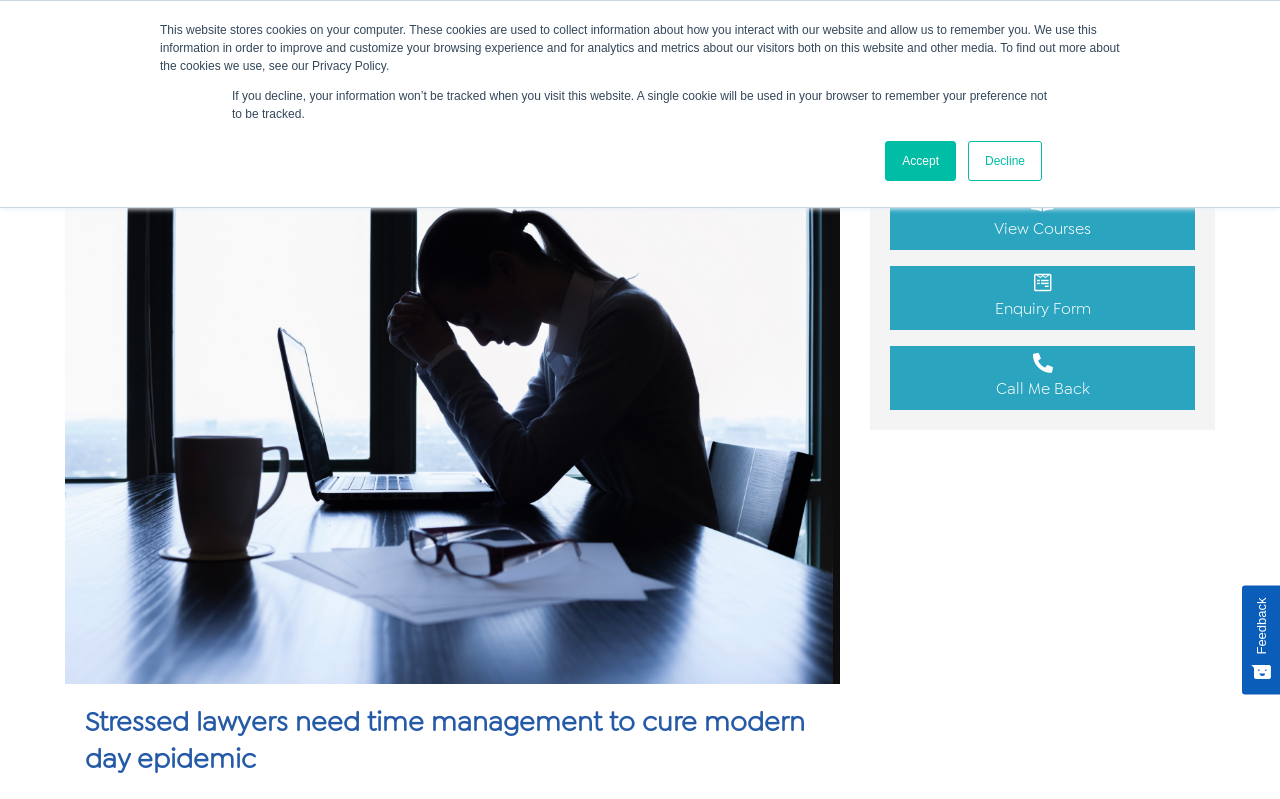Pinpoint the bounding box coordinates of the area that should be clicked to complete the following instruction: "Go to contact us". The coordinates must be given as four float numbers between 0 and 1, i.e., [left, top, right, bottom].

[0.695, 0.333, 0.934, 0.413]